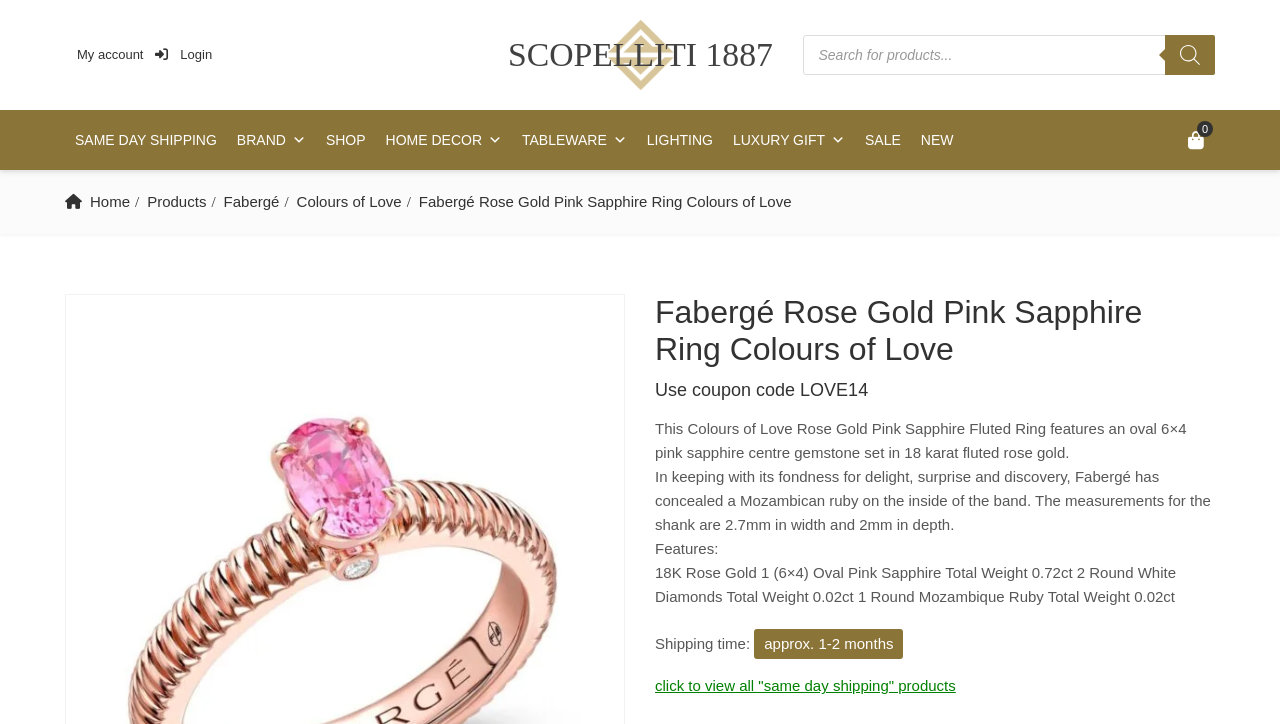Please respond to the question with a concise word or phrase:
How many diamonds are in the ring?

2